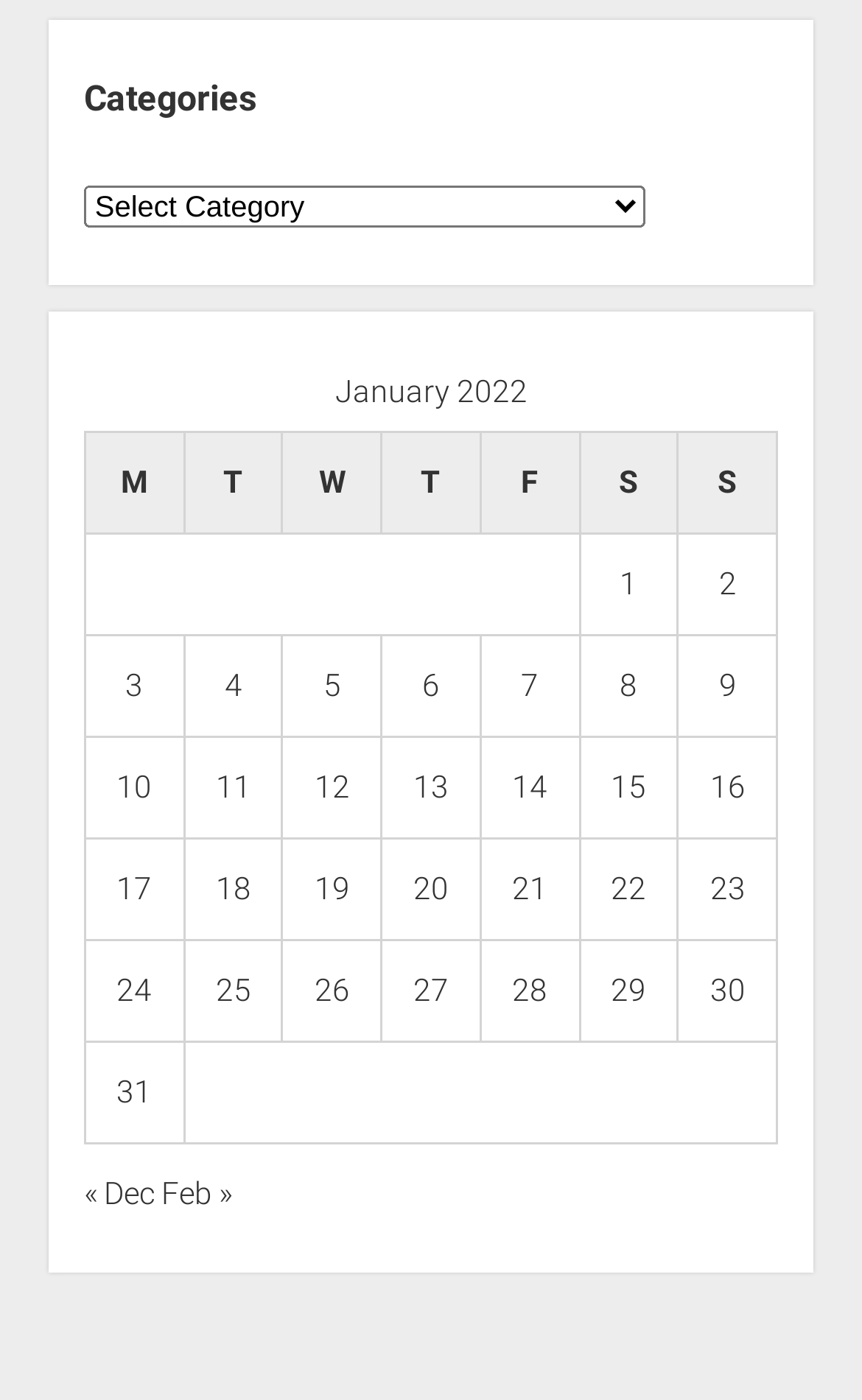Highlight the bounding box coordinates of the element you need to click to perform the following instruction: "View posts published on January 31, 2022."

[0.135, 0.767, 0.176, 0.792]